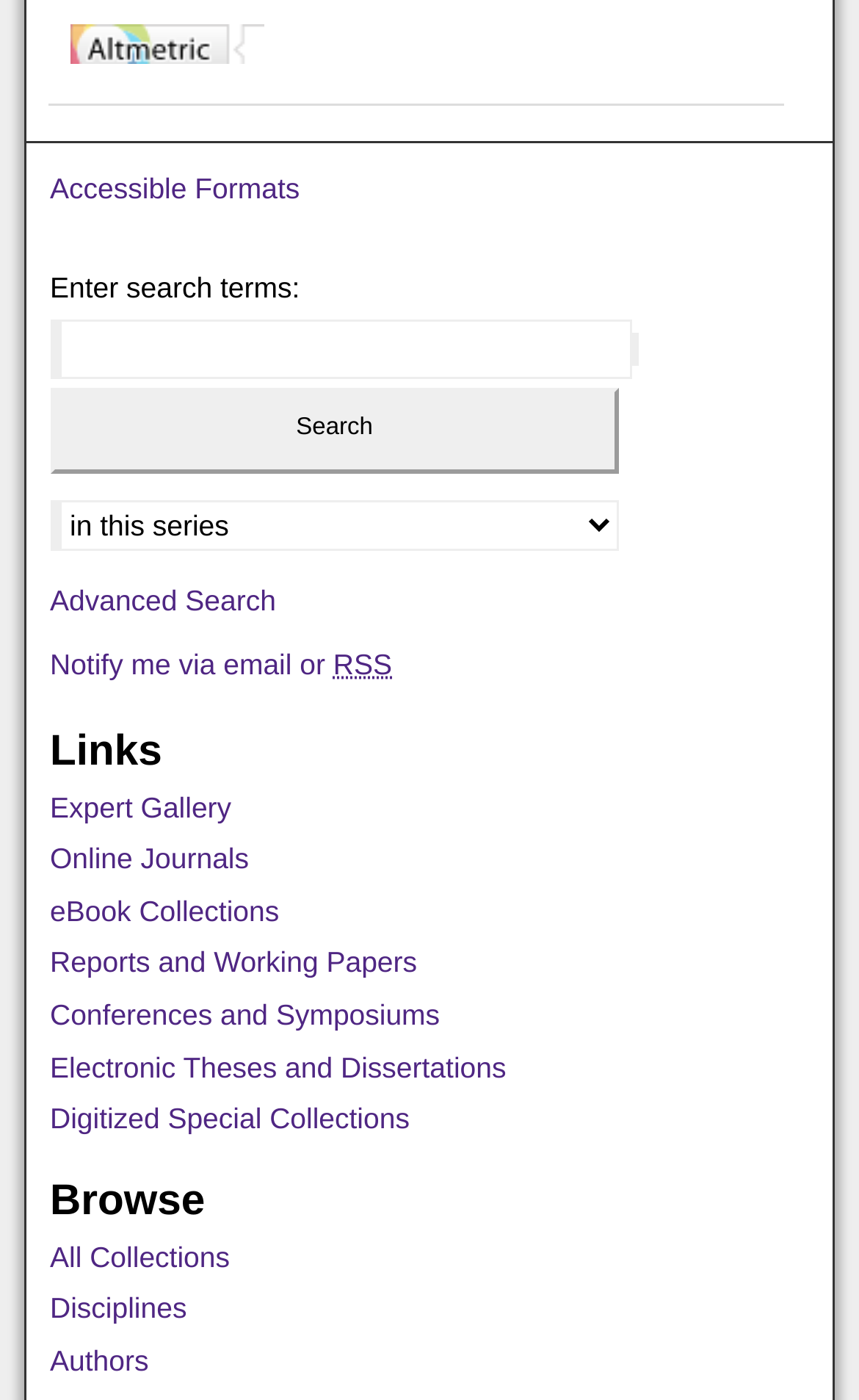Can you specify the bounding box coordinates of the area that needs to be clicked to fulfill the following instruction: "Click on Advanced Search"?

[0.058, 0.375, 0.321, 0.398]